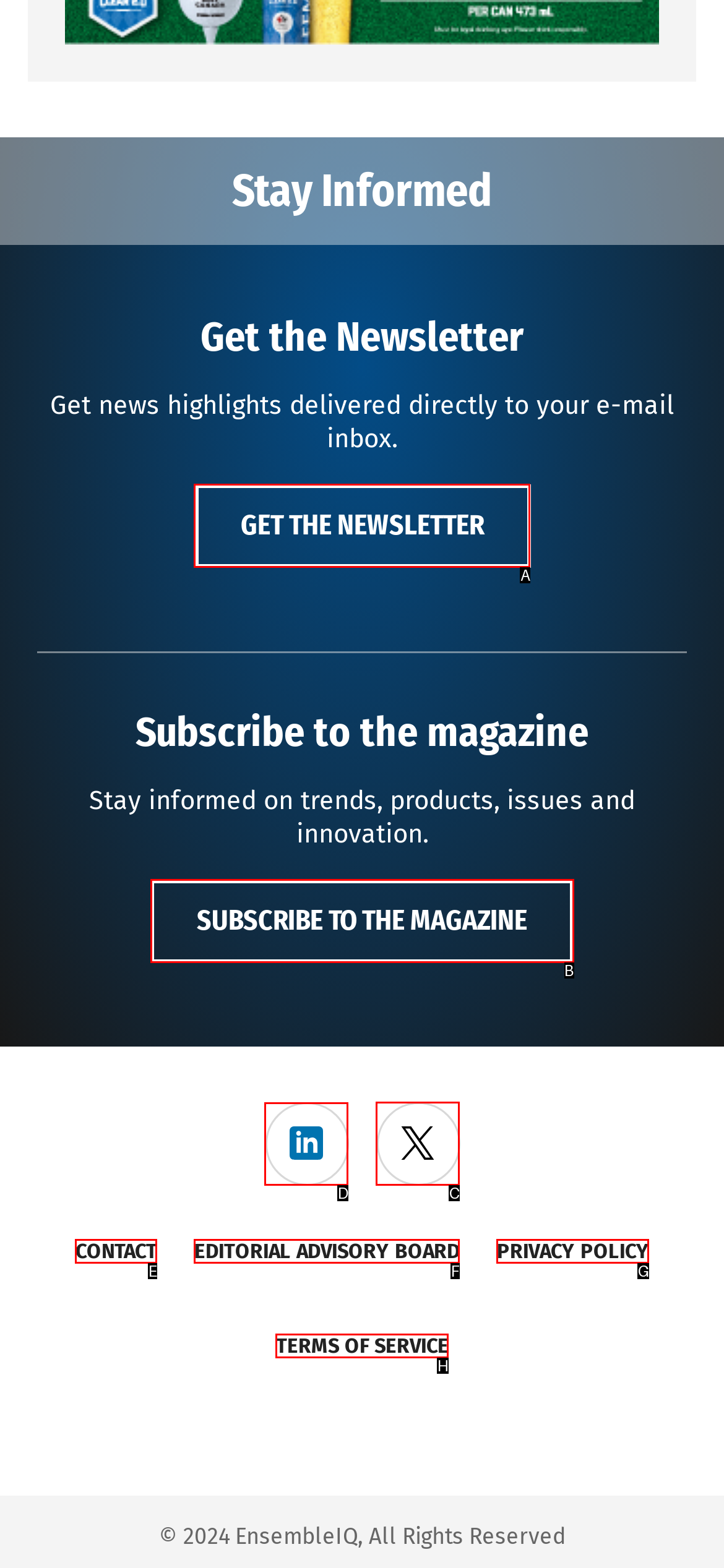Which letter corresponds to the correct option to complete the task: Follow on LinkedIn?
Answer with the letter of the chosen UI element.

D